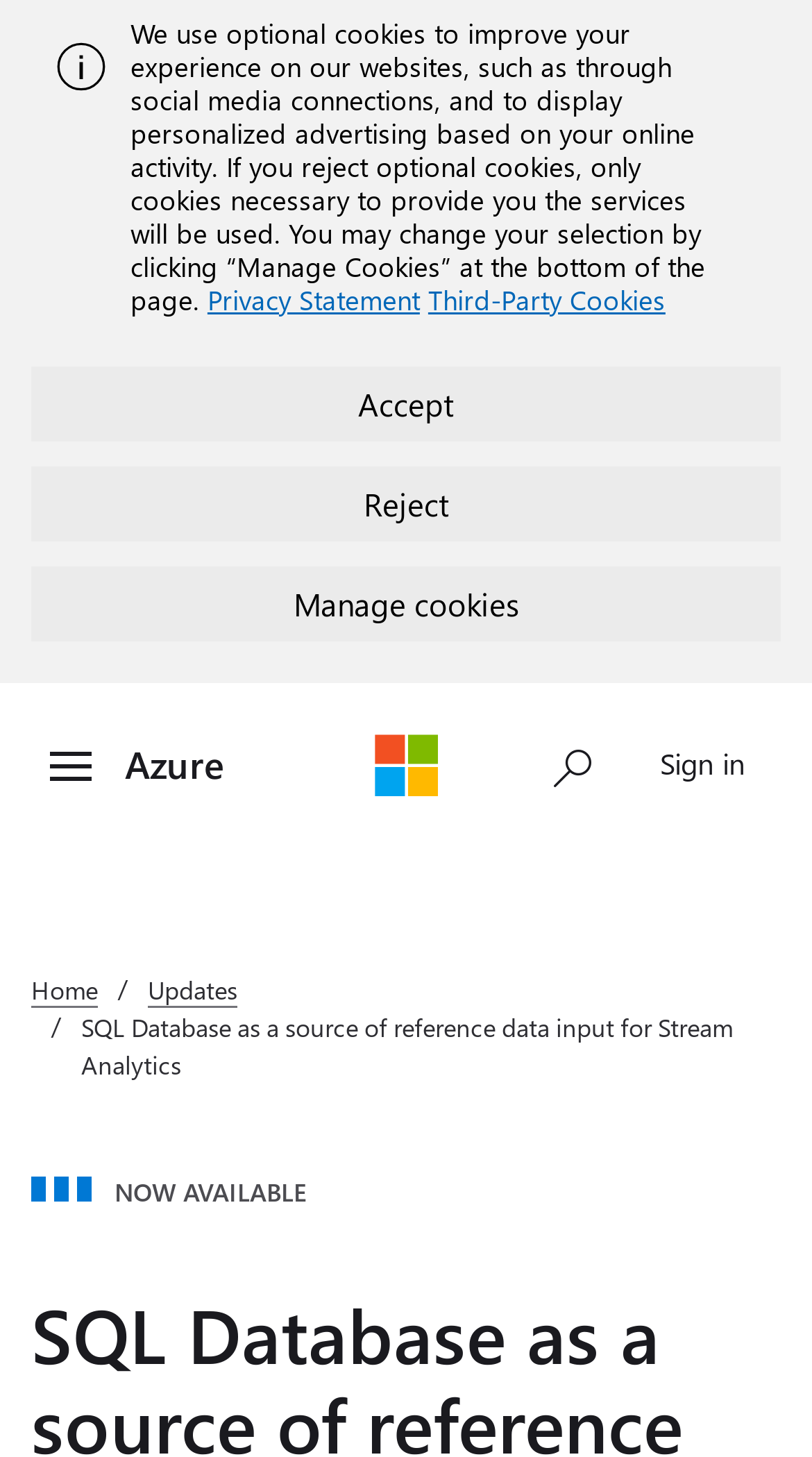Indicate the bounding box coordinates of the element that must be clicked to execute the instruction: "Go to updates". The coordinates should be given as four float numbers between 0 and 1, i.e., [left, top, right, bottom].

[0.182, 0.667, 0.292, 0.69]